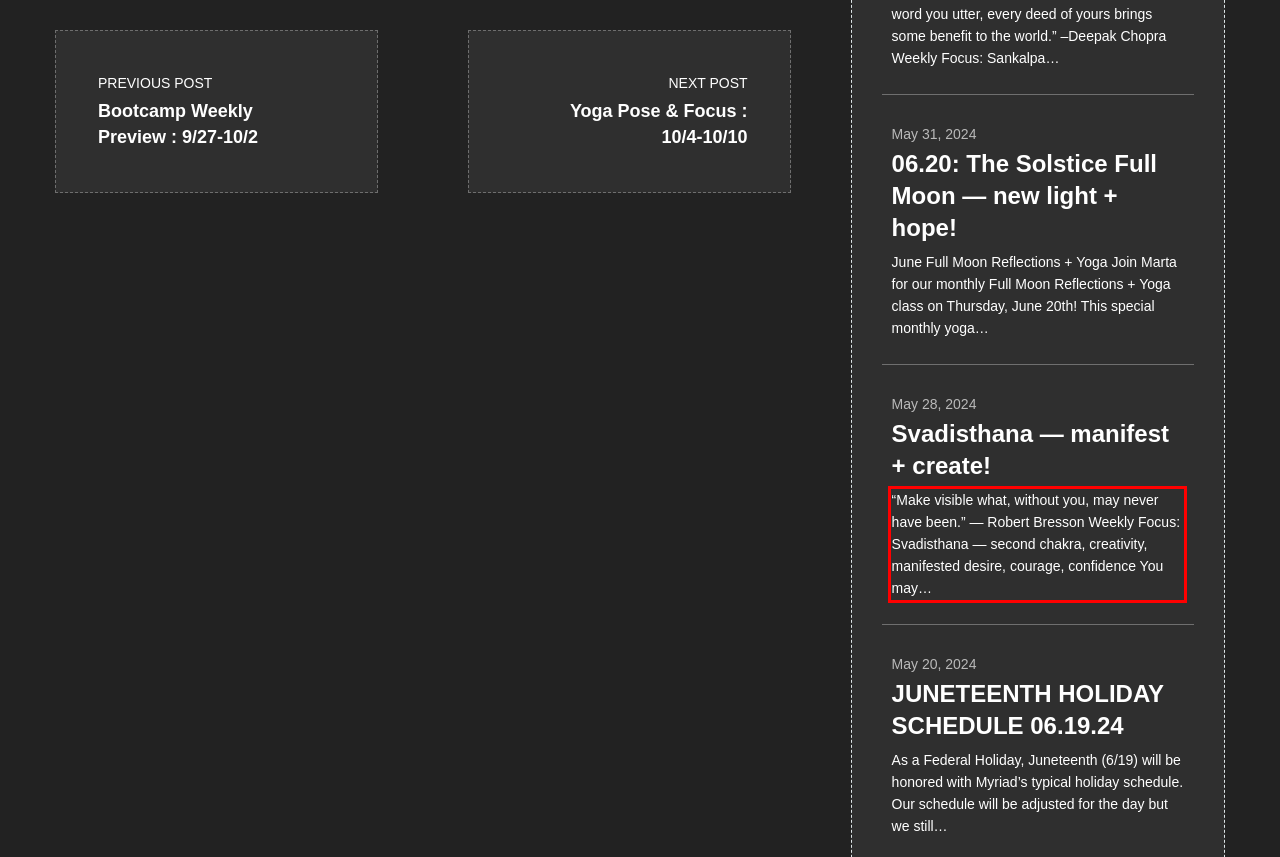Within the screenshot of a webpage, identify the red bounding box and perform OCR to capture the text content it contains.

“Make visible what, without you, may never have been.” — Robert Bresson Weekly Focus: Svadisthana — second chakra, creativity, manifested desire, courage, confidence You may…